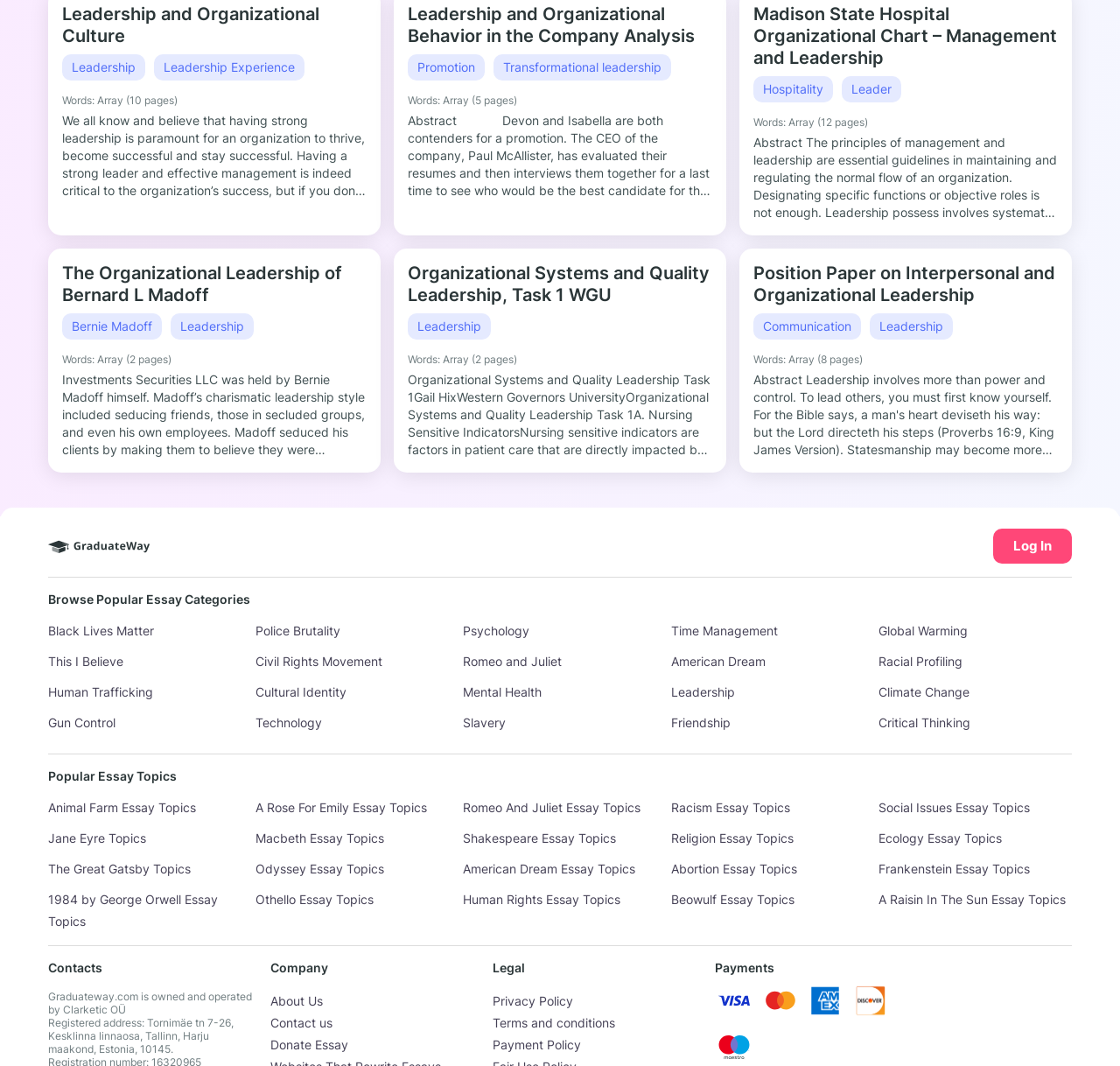What is the position being applied for in the 'The Organizational Leadership of Bernard L Madoff' essay?
Please answer the question with a detailed and comprehensive explanation.

The 'The Organizational Leadership of Bernard L Madoff' essay mentions that Bernie Madoff held the position of Investments Securities LLC, which is the company he founded and led.